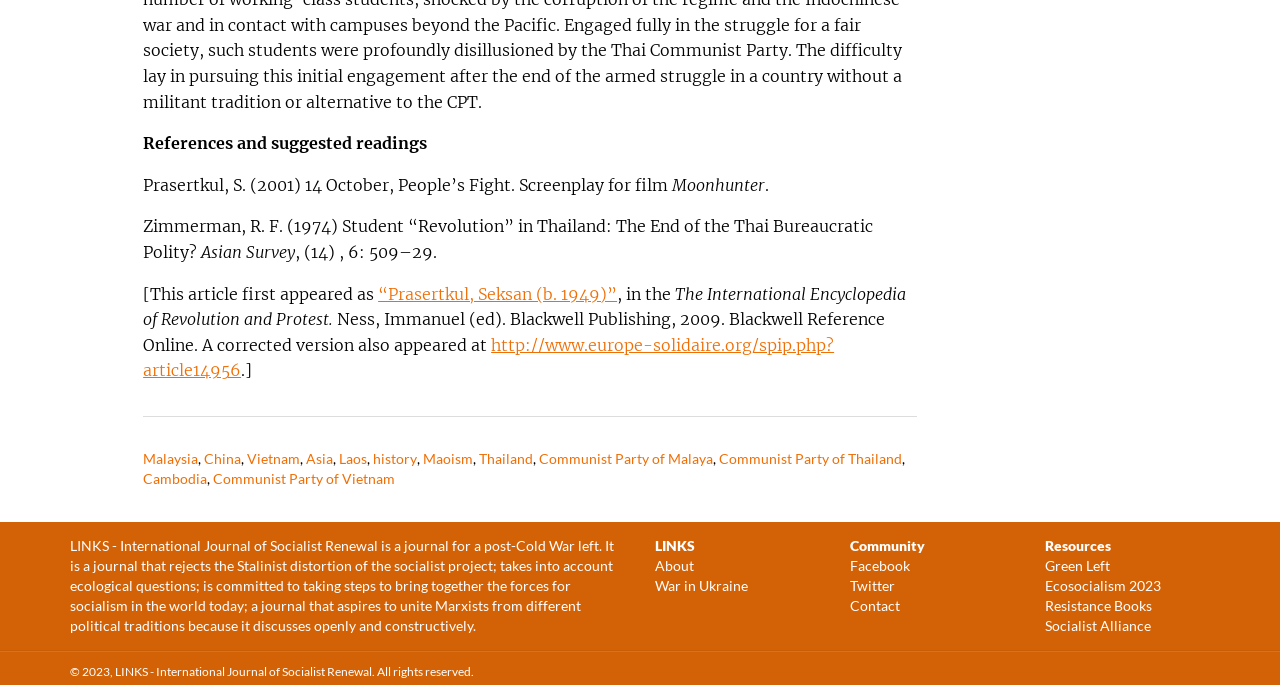Please identify the coordinates of the bounding box that should be clicked to fulfill this instruction: "Read about the International Encyclopedia of Revolution and Protest".

[0.112, 0.414, 0.708, 0.48]